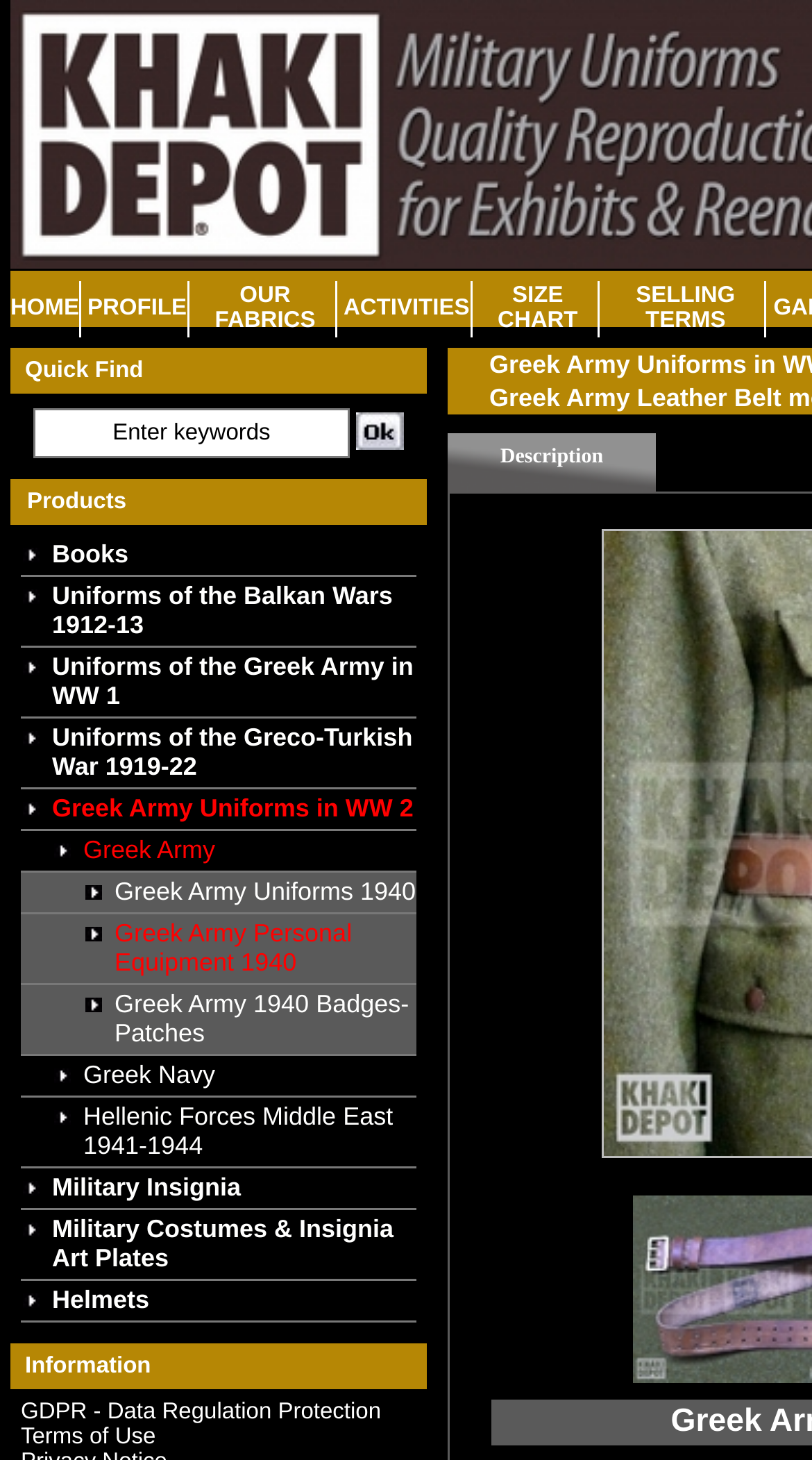What is the main category of products on this webpage?
Please respond to the question with a detailed and informative answer.

Based on the webpage content, the main category of products appears to be Greek Army Uniforms, as evidenced by the links to various uniforms and equipment in the product section.